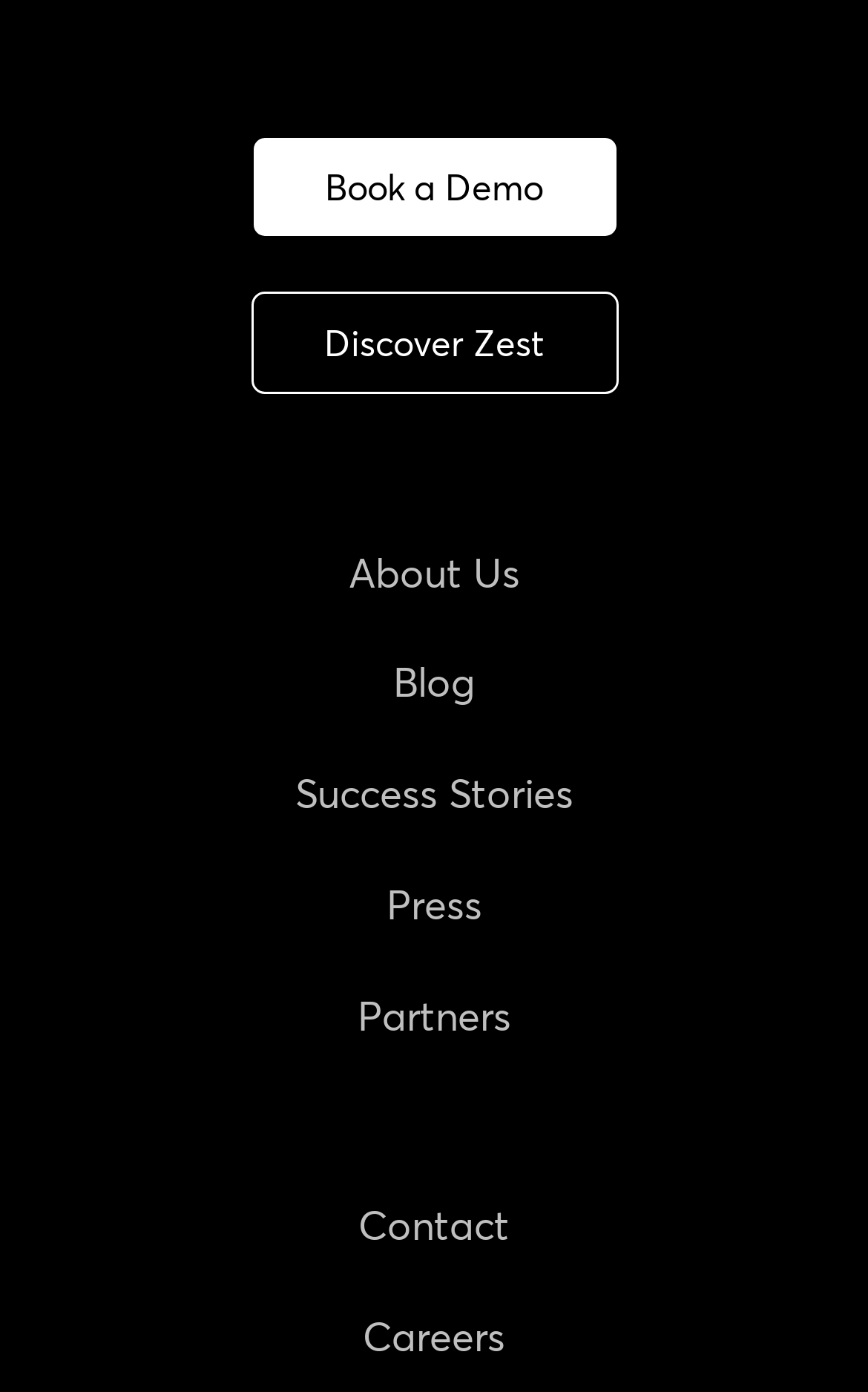Please identify the bounding box coordinates of the element's region that I should click in order to complete the following instruction: "Get in touch". The bounding box coordinates consist of four float numbers between 0 and 1, i.e., [left, top, right, bottom].

[0.413, 0.862, 0.587, 0.899]